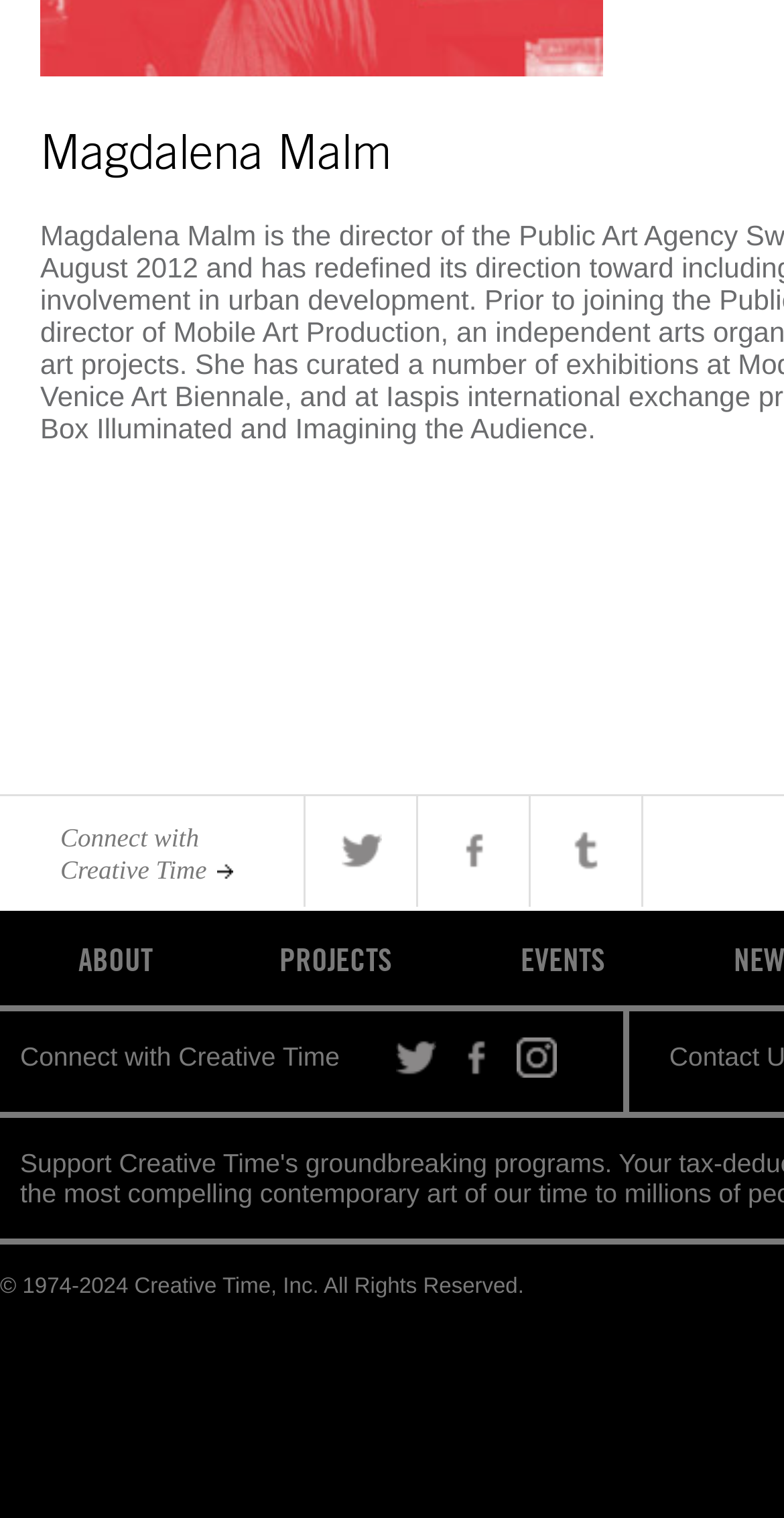Extract the bounding box coordinates of the UI element described by: "Projects". The coordinates should include four float numbers ranging from 0 to 1, e.g., [left, top, right, bottom].

[0.356, 0.619, 0.5, 0.644]